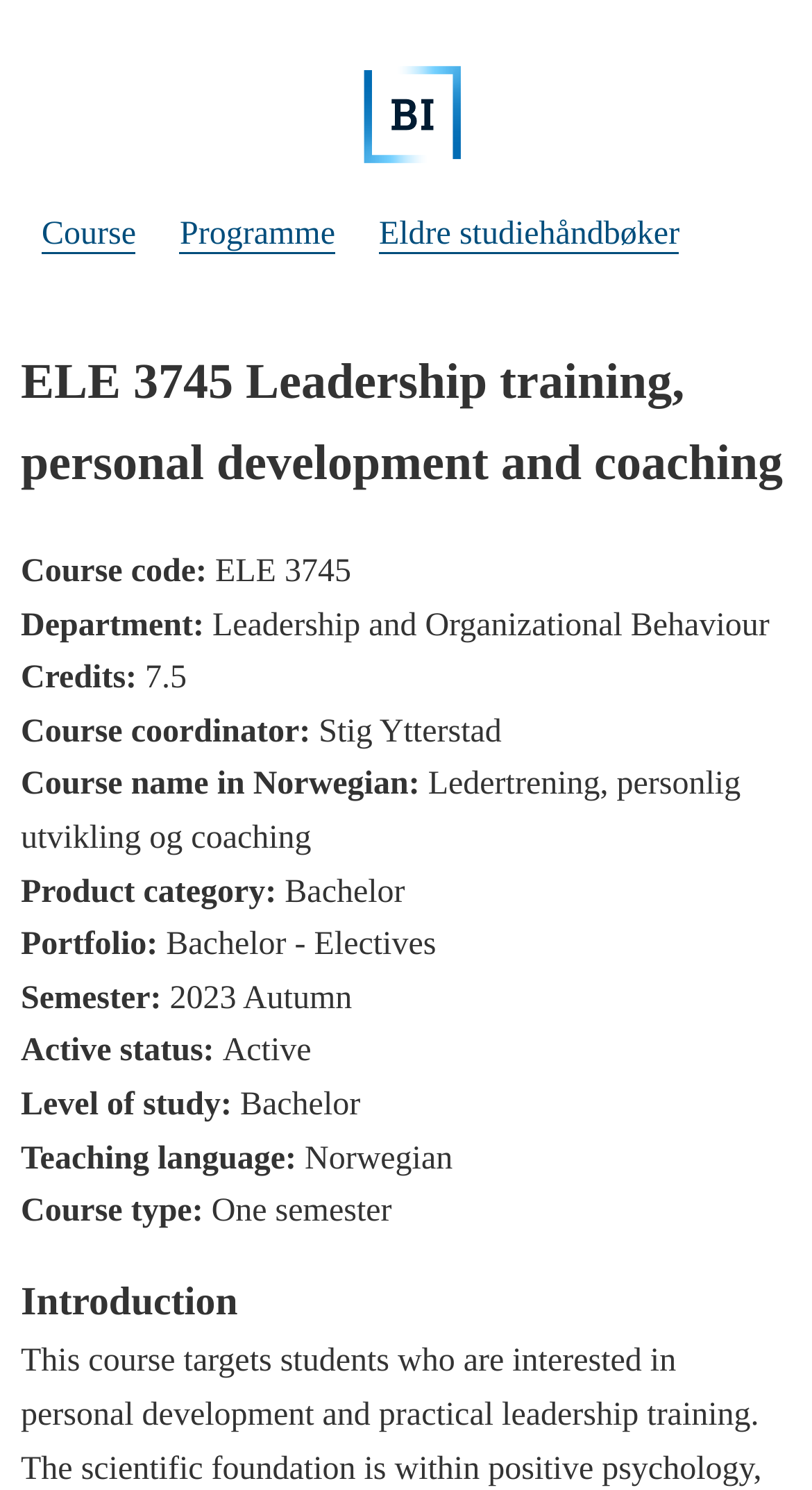Create a detailed description of the webpage's content and layout.

This webpage appears to be a course information page for "ELE 3745 Leadership training, personal development and coaching" at Programmeinfo BI. 

At the top left, there is a link "Hopp til hovedinnhold" which means "Skip to main content" in Norwegian. Next to it, there is a link "Programmeinfo BI" with an accompanying image of the same name. 

Below these links, there is a heading "Programmeinfo BI" followed by a row of three links: "Course", "Programme", and "Eldre studiehåndbøker". 

The main content of the page is divided into two sections. The first section has a heading "ELE 3745 Leadership training, personal development and coaching" and contains course information such as course code, department, credits, course coordinator, and course name in Norwegian. 

The second section lists various details about the course, including product category, portfolio, semester, active status, level of study, teaching language, and course type. Each detail is presented as a label-value pair, with the label on the left and the value on the right. 

At the bottom of the page, there is a section titled "Introduction", but its content is not specified.